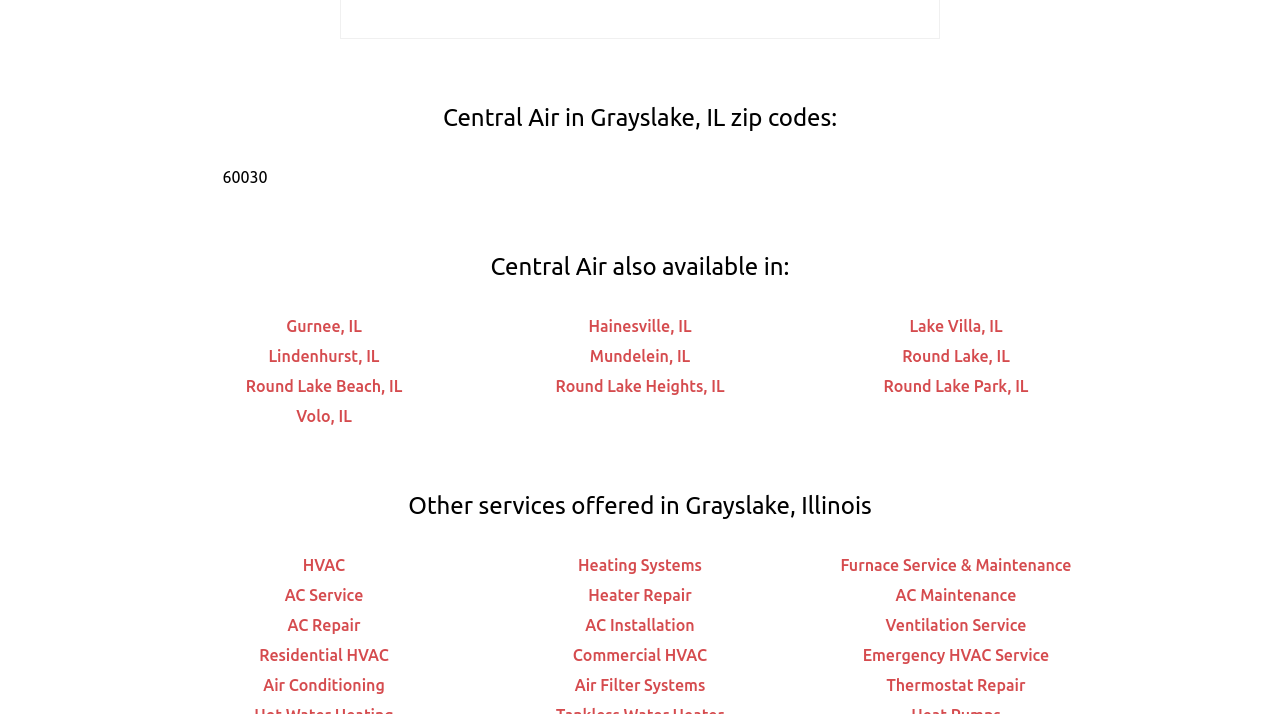Please identify the coordinates of the bounding box for the clickable region that will accomplish this instruction: "Explore services in Lake Villa, IL".

[0.71, 0.444, 0.783, 0.469]